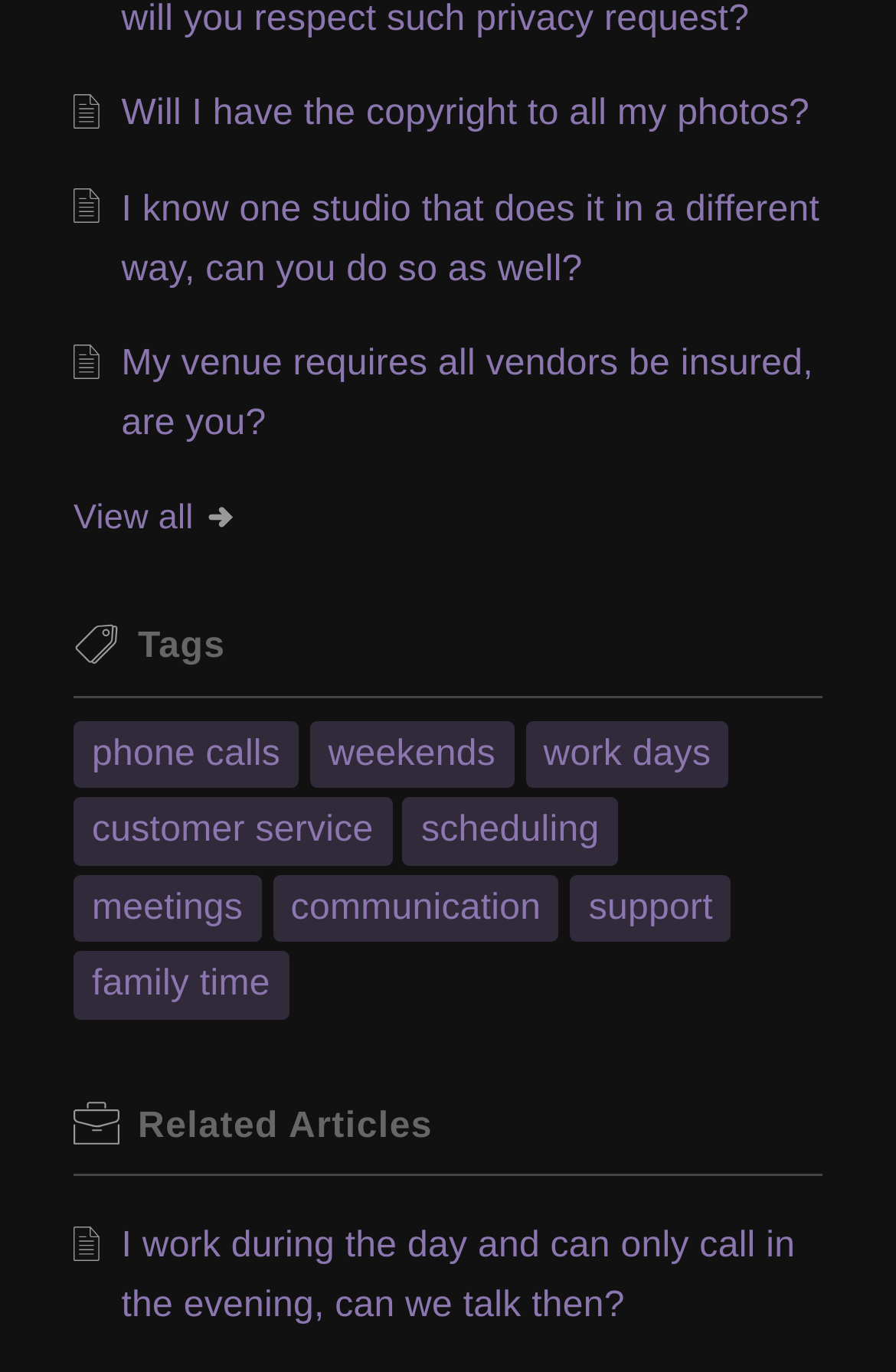Please specify the coordinates of the bounding box for the element that should be clicked to carry out this instruction: "Click on the link to view all FAQs". The coordinates must be four float numbers between 0 and 1, formatted as [left, top, right, bottom].

[0.082, 0.364, 0.267, 0.392]